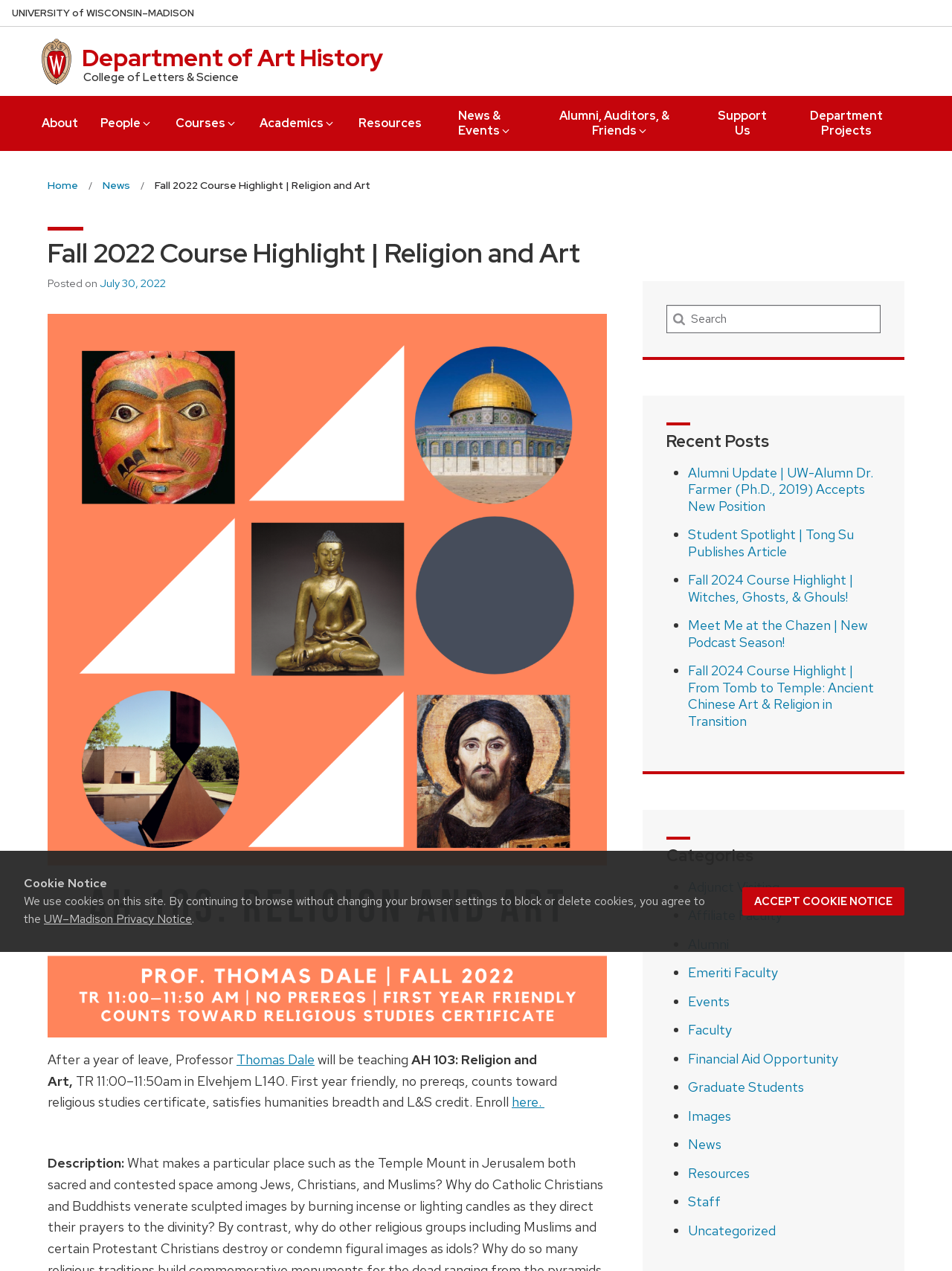Pinpoint the bounding box coordinates of the clickable area needed to execute the instruction: "Click the 'Fall 2022 Course Highlight | Religion and Art' link". The coordinates should be specified as four float numbers between 0 and 1, i.e., [left, top, right, bottom].

[0.162, 0.138, 0.389, 0.155]